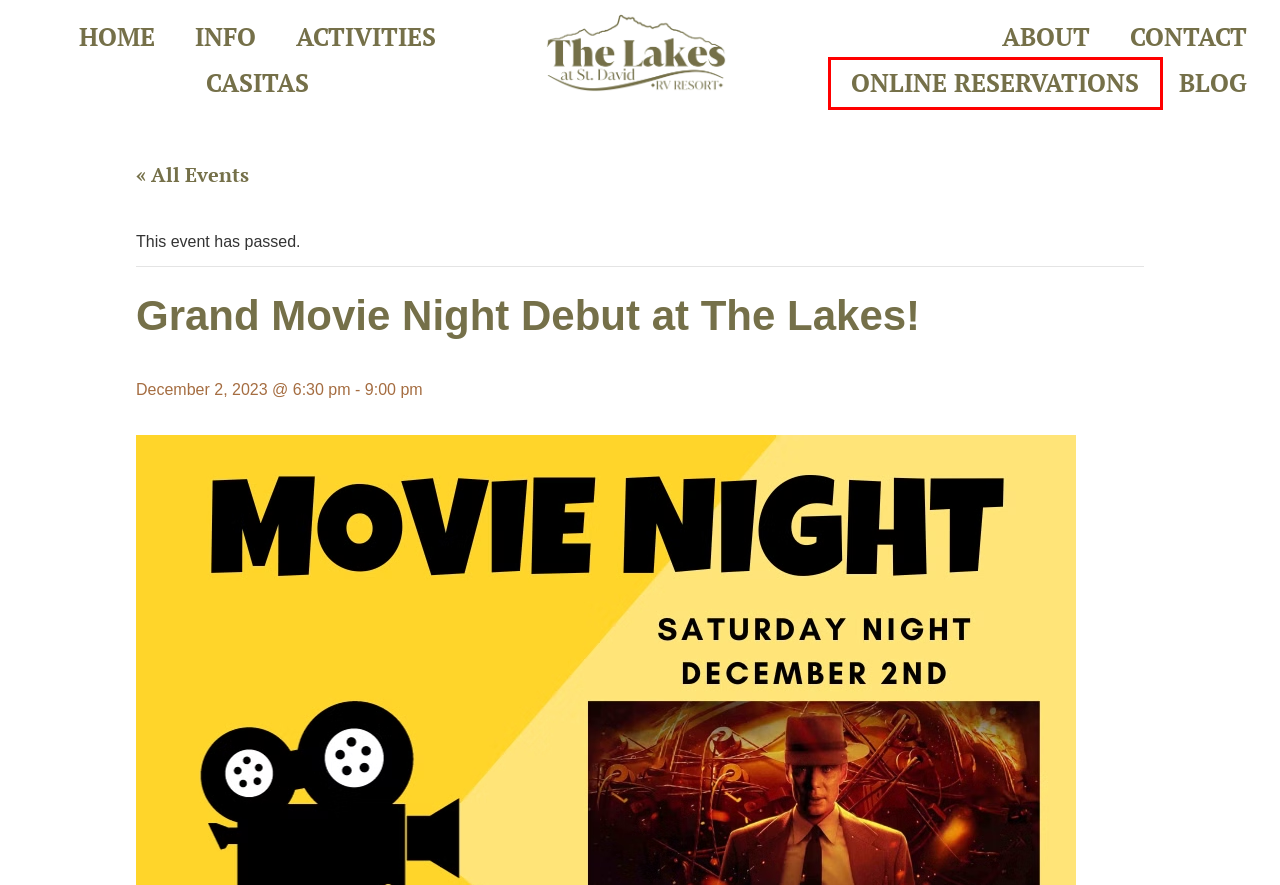Given a webpage screenshot with a UI element marked by a red bounding box, choose the description that best corresponds to the new webpage that will appear after clicking the element. The candidates are:
A. Casitas - The Lakes at St. David RV Resort
B. Contact Us - The Lakes at St. David RV Resort
C. Cancellation Policy - The Lakes at St. David RV Resort
D. Upcoming Events – The Lakes at St. David RV Resort
E. Blog - The Lakes at St. David RV Resort
F. About - The Lakes at St. David RV Resort
G. The Lakes at St. David RV Resort
H. Reservations - The Lakes at St. David RV Resort

H